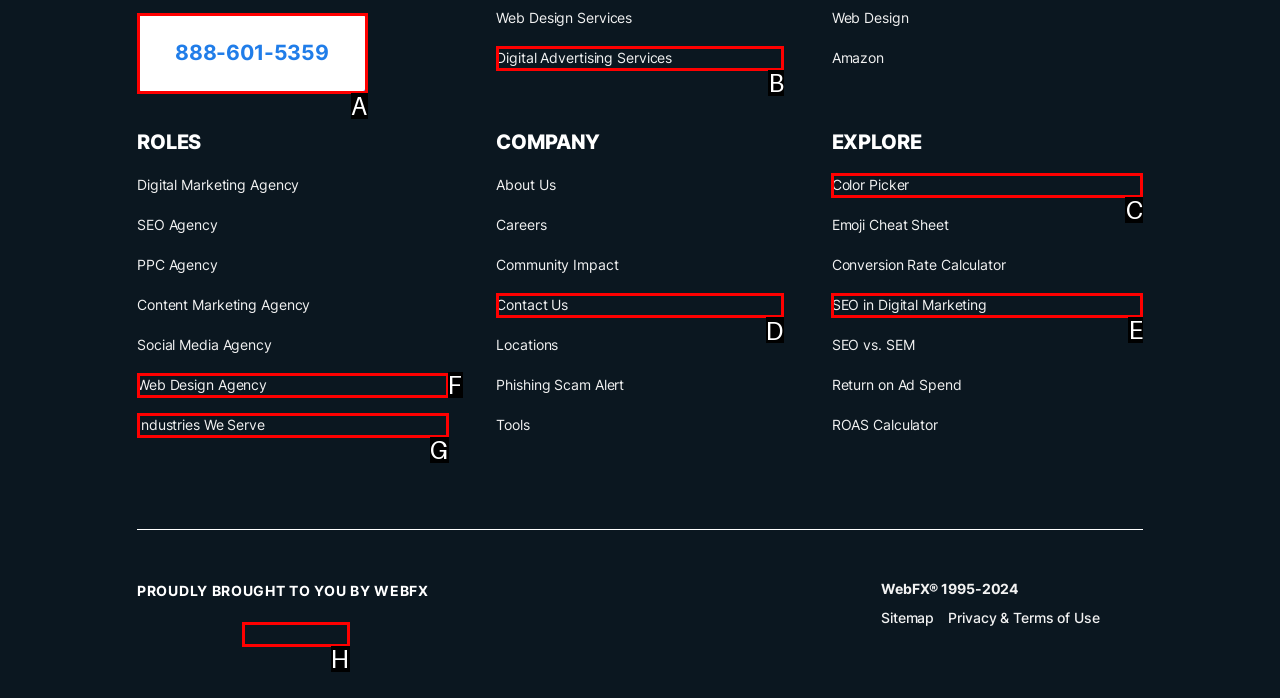Indicate which red-bounded element should be clicked to perform the task: Read the article 'Step 1: Collecting Photos' Answer with the letter of the correct option.

None